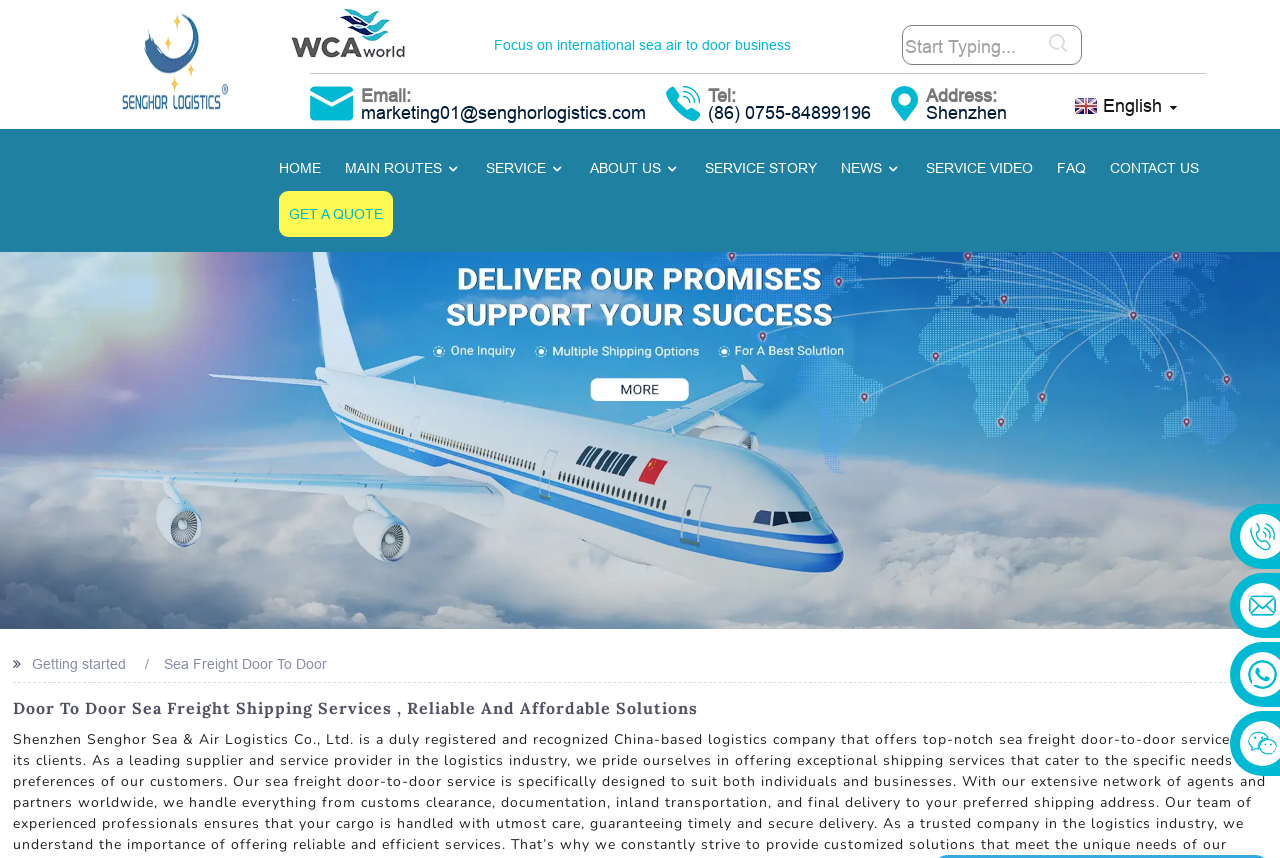Use the information in the screenshot to answer the question comprehensively: What is the language of the webpage?

The language of the webpage is located at the top right corner of the webpage, inside a link element with a bounding box of [0.836, 0.097, 0.918, 0.115]. The language is 'English' and is accompanied by a flag icon and a dropdown arrow.